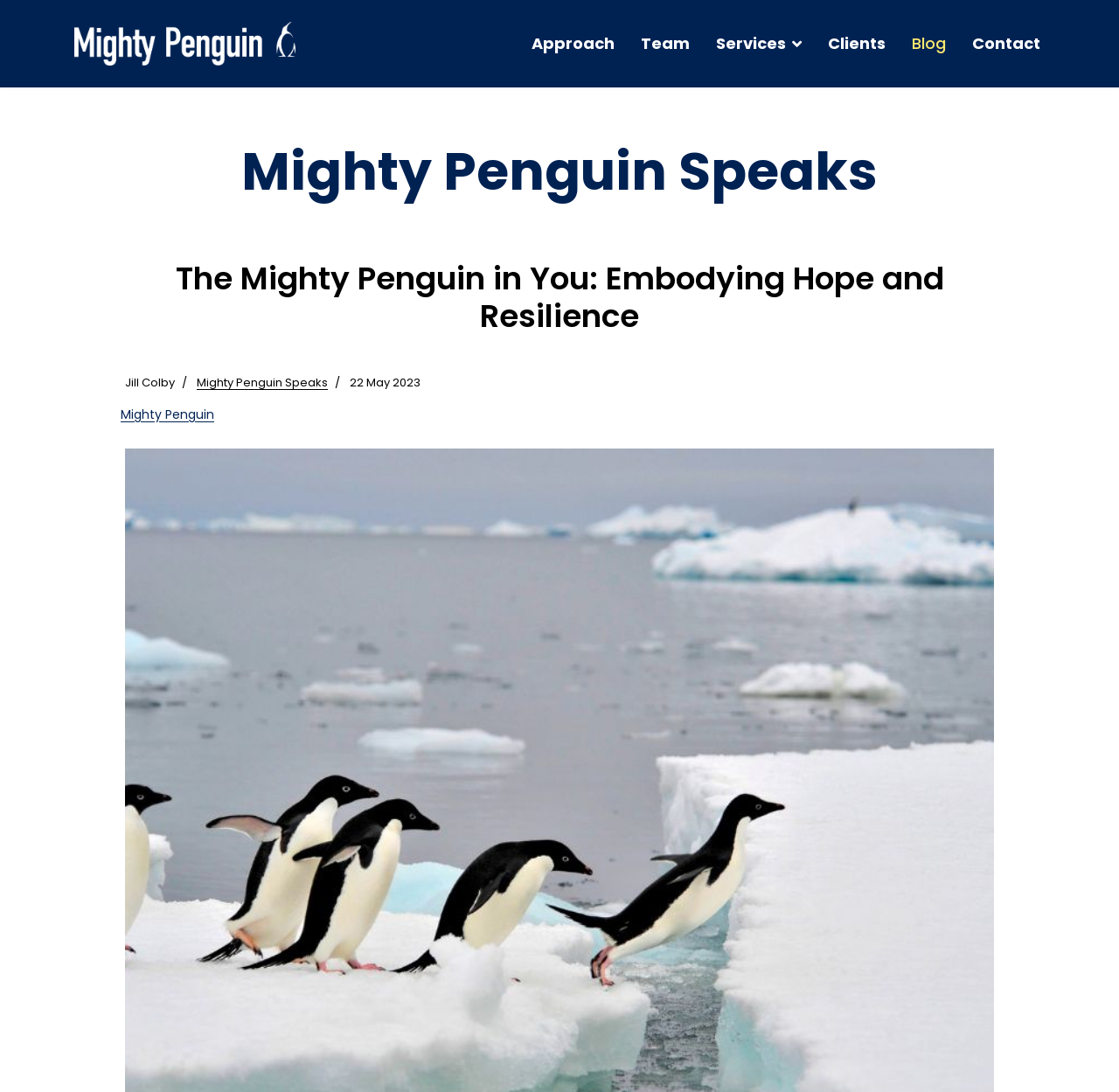Identify the bounding box coordinates of the region that needs to be clicked to carry out this instruction: "Learn about 'How Do I Know A Good SEO Company From A Bad One?'". Provide these coordinates as four float numbers ranging from 0 to 1, i.e., [left, top, right, bottom].

None